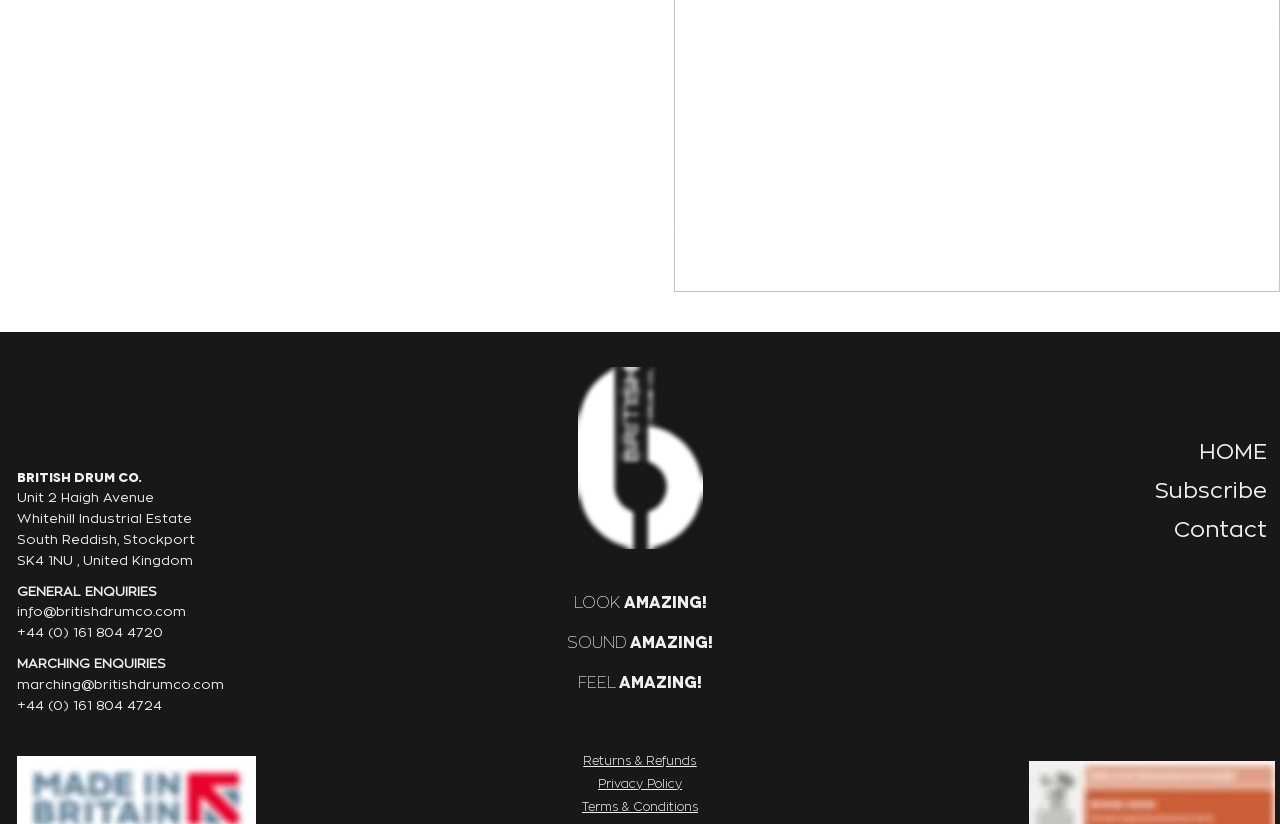Please find the bounding box coordinates of the section that needs to be clicked to achieve this instruction: "Visit Facebook page".

[0.009, 0.438, 0.042, 0.489]